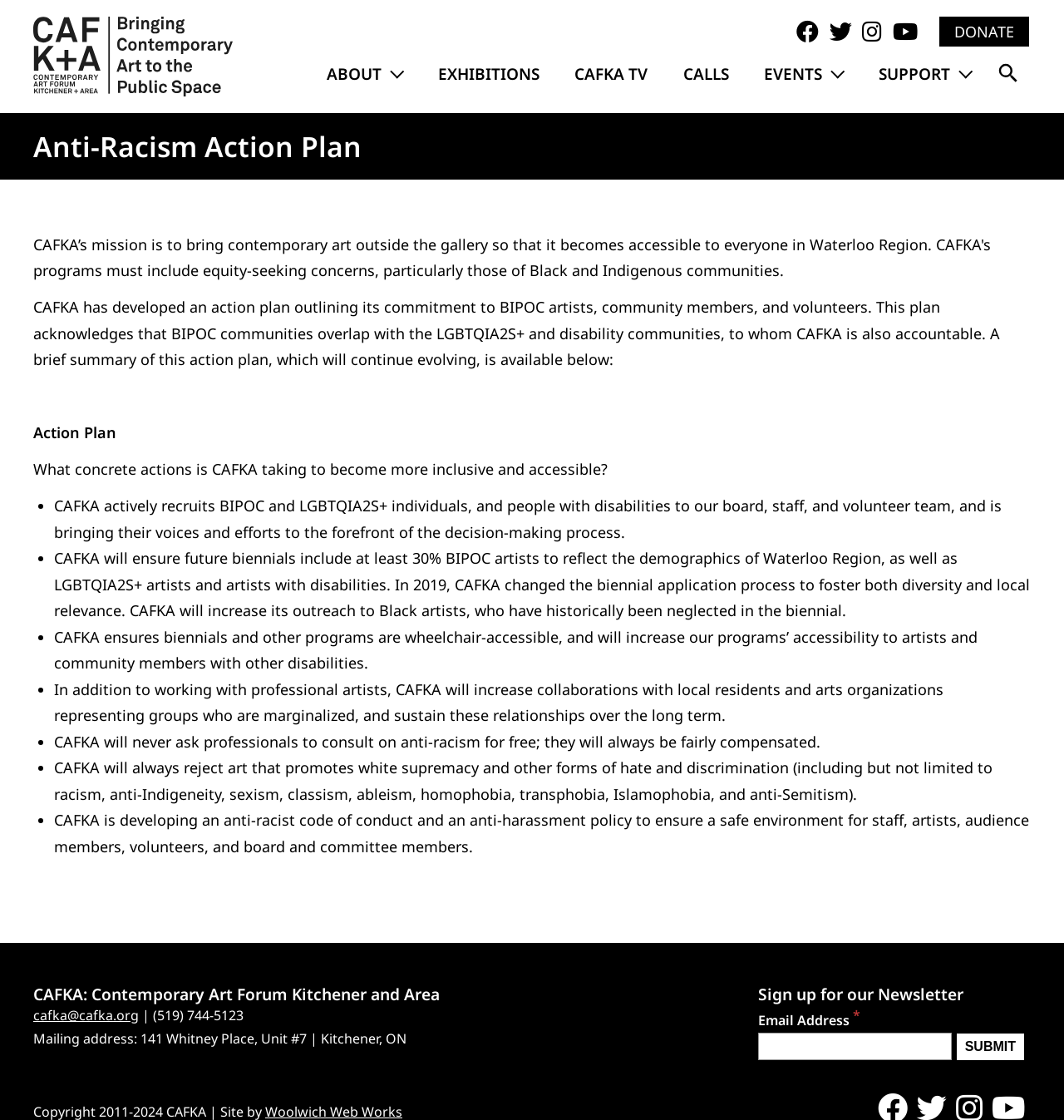Refer to the screenshot and answer the following question in detail:
How can users contact CAFKA?

Users can contact CAFKA through email by sending a message to cafka@cafka.org or by calling (519) 744-5123, as indicated on the webpage.